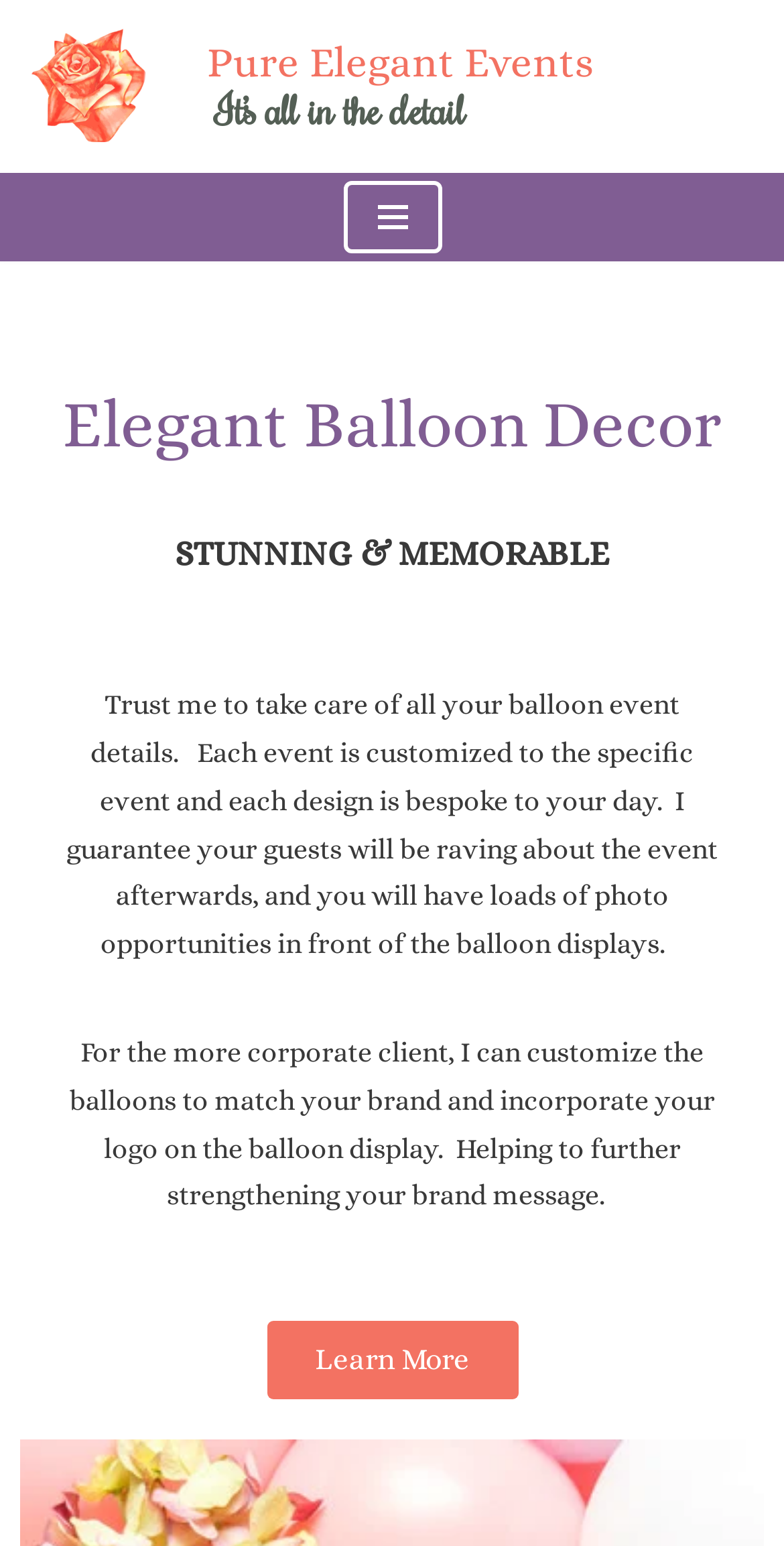Give the bounding box coordinates for this UI element: "aria-label="Instagram"". The coordinates should be four float numbers between 0 and 1, arranged as [left, top, right, bottom].

None